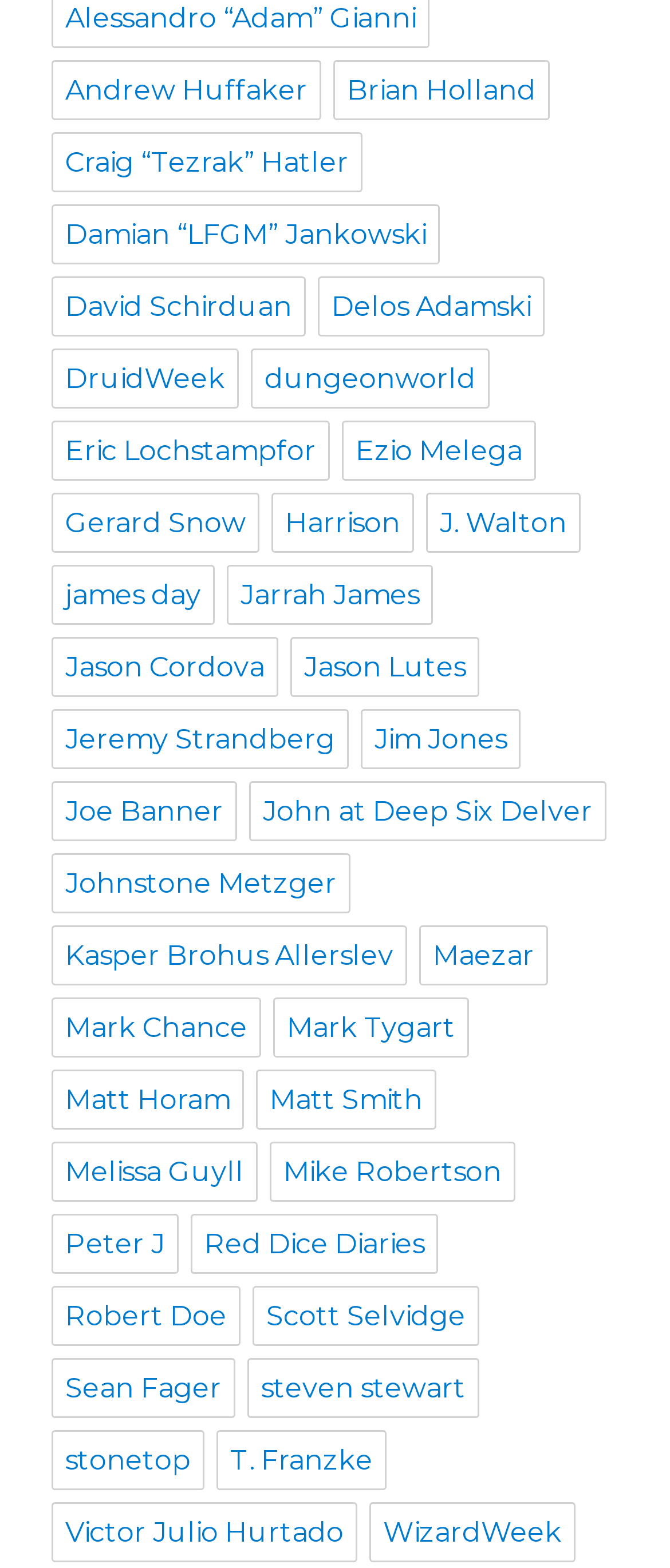How many people are listed on this webpage?
Based on the image, give a one-word or short phrase answer.

40